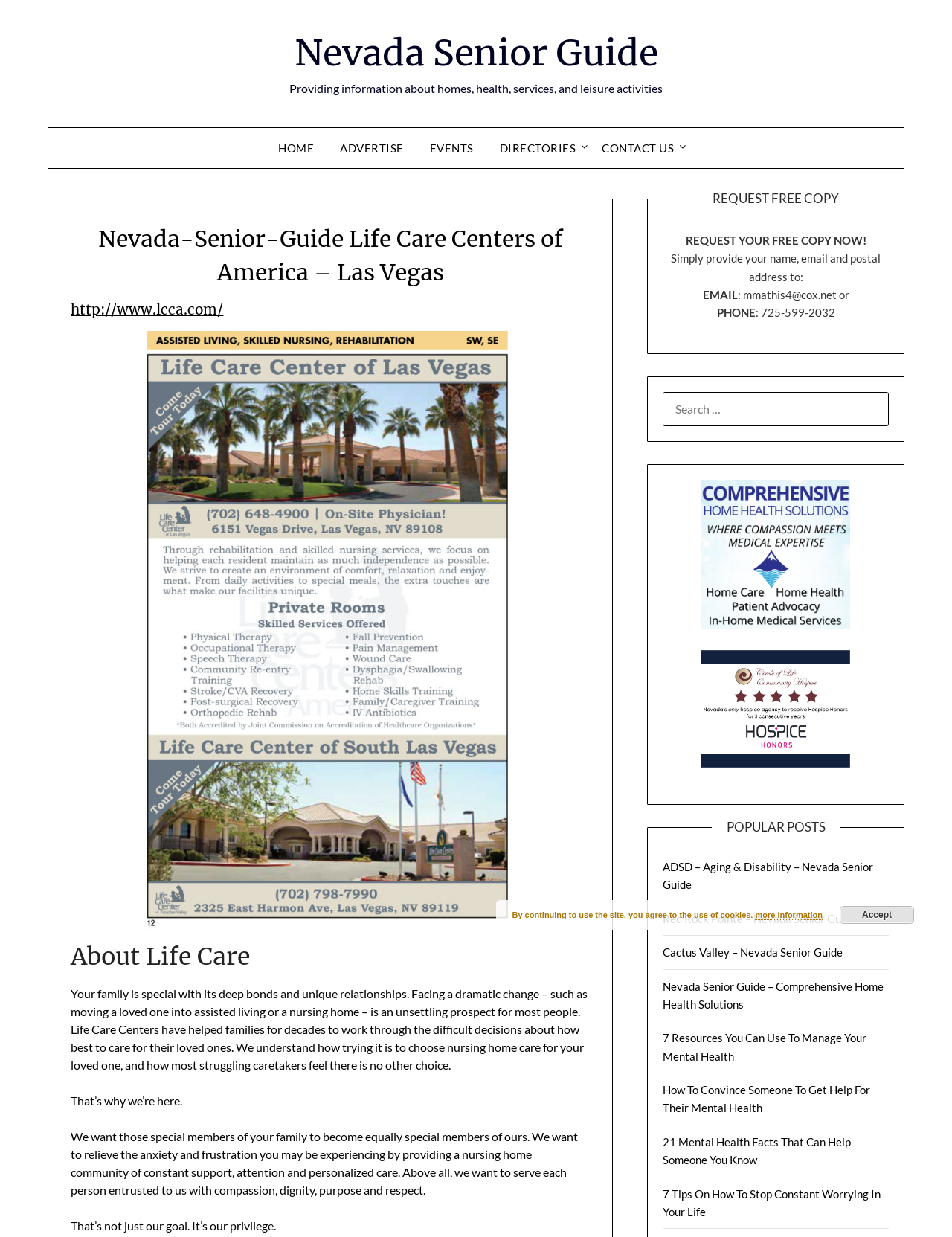Find the bounding box coordinates of the clickable element required to execute the following instruction: "Request a free copy". Provide the coordinates as four float numbers between 0 and 1, i.e., [left, top, right, bottom].

[0.733, 0.154, 0.897, 0.167]